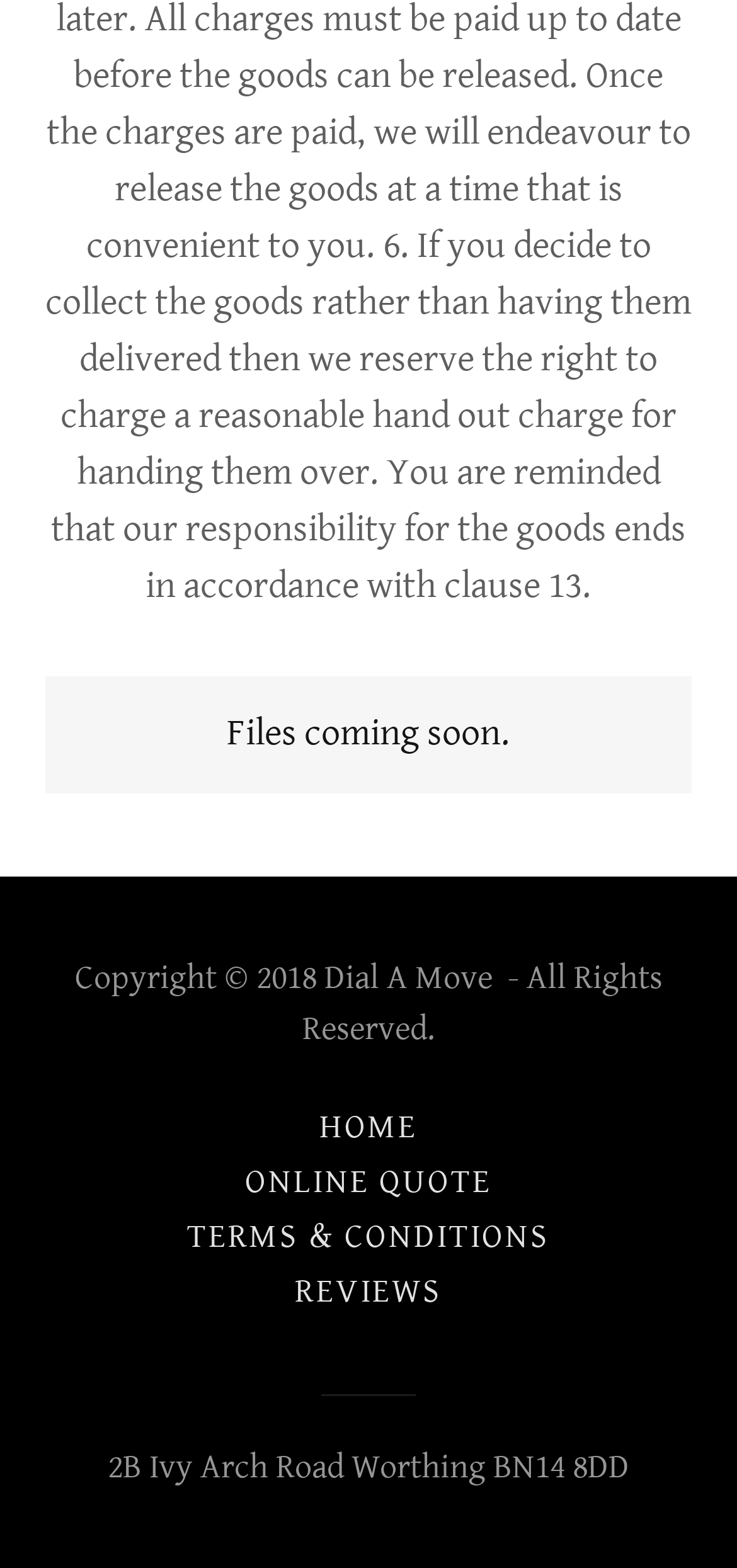What is the status of the files section?
Please give a detailed and elaborate explanation in response to the question.

I found the status of the files section by looking at the static text element at the top of the page, which contains the text 'Files coming soon', and inferred that the files section is not yet available.